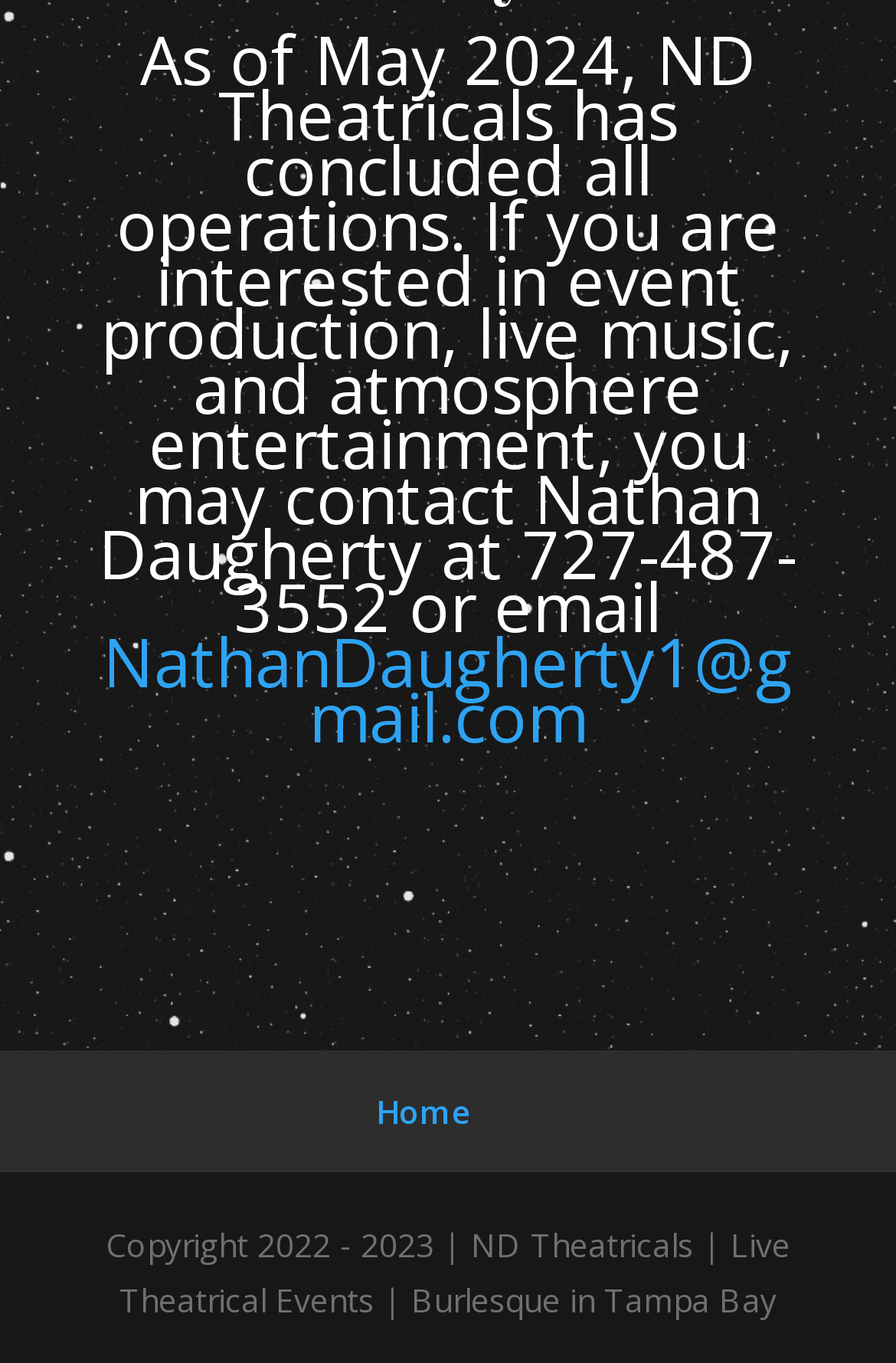Identify the bounding box for the UI element described as: "Home". Ensure the coordinates are four float numbers between 0 and 1, formatted as [left, top, right, bottom].

[0.419, 0.799, 0.524, 0.831]